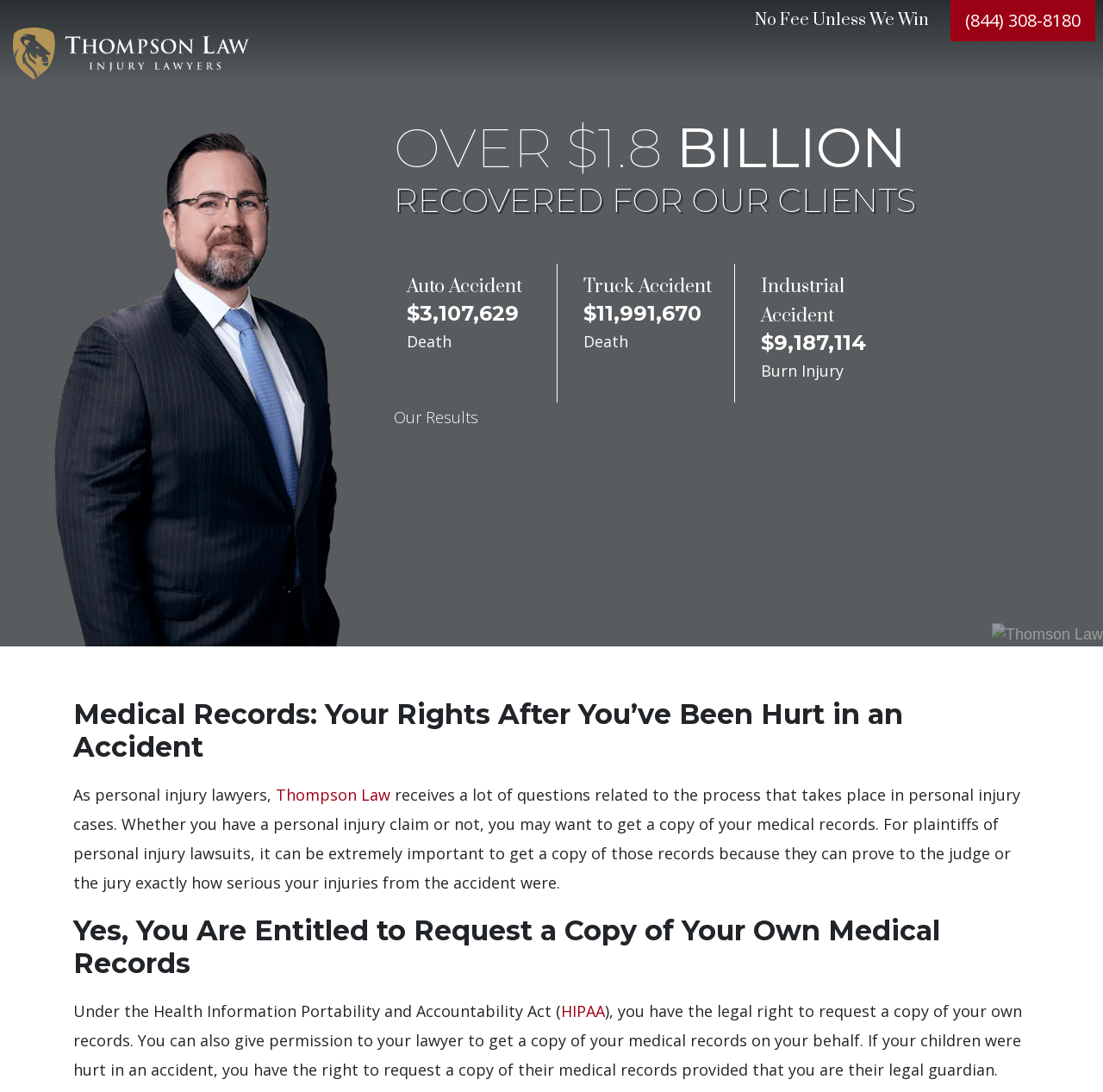Determine the bounding box for the described HTML element: "Thompson Law". Ensure the coordinates are four float numbers between 0 and 1 in the format [left, top, right, bottom].

[0.25, 0.718, 0.354, 0.737]